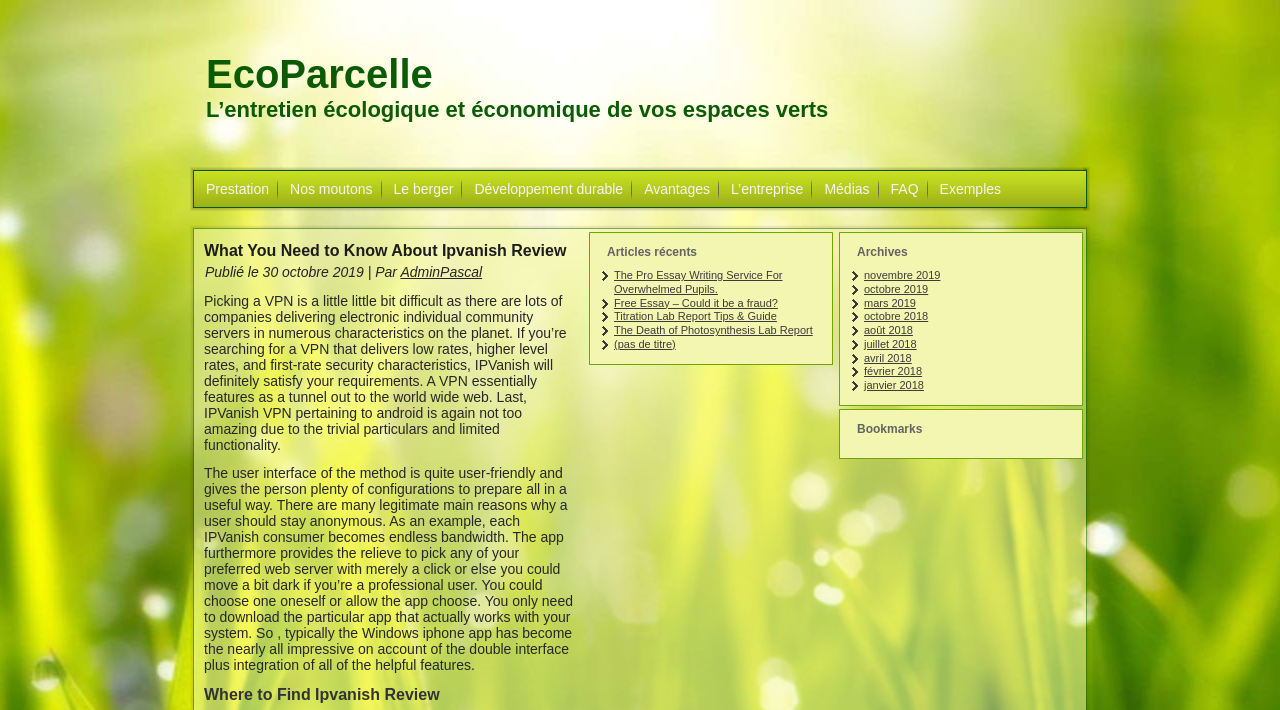Specify the bounding box coordinates of the area that needs to be clicked to achieve the following instruction: "Click on the 'AdminPascal' link".

[0.313, 0.372, 0.377, 0.394]